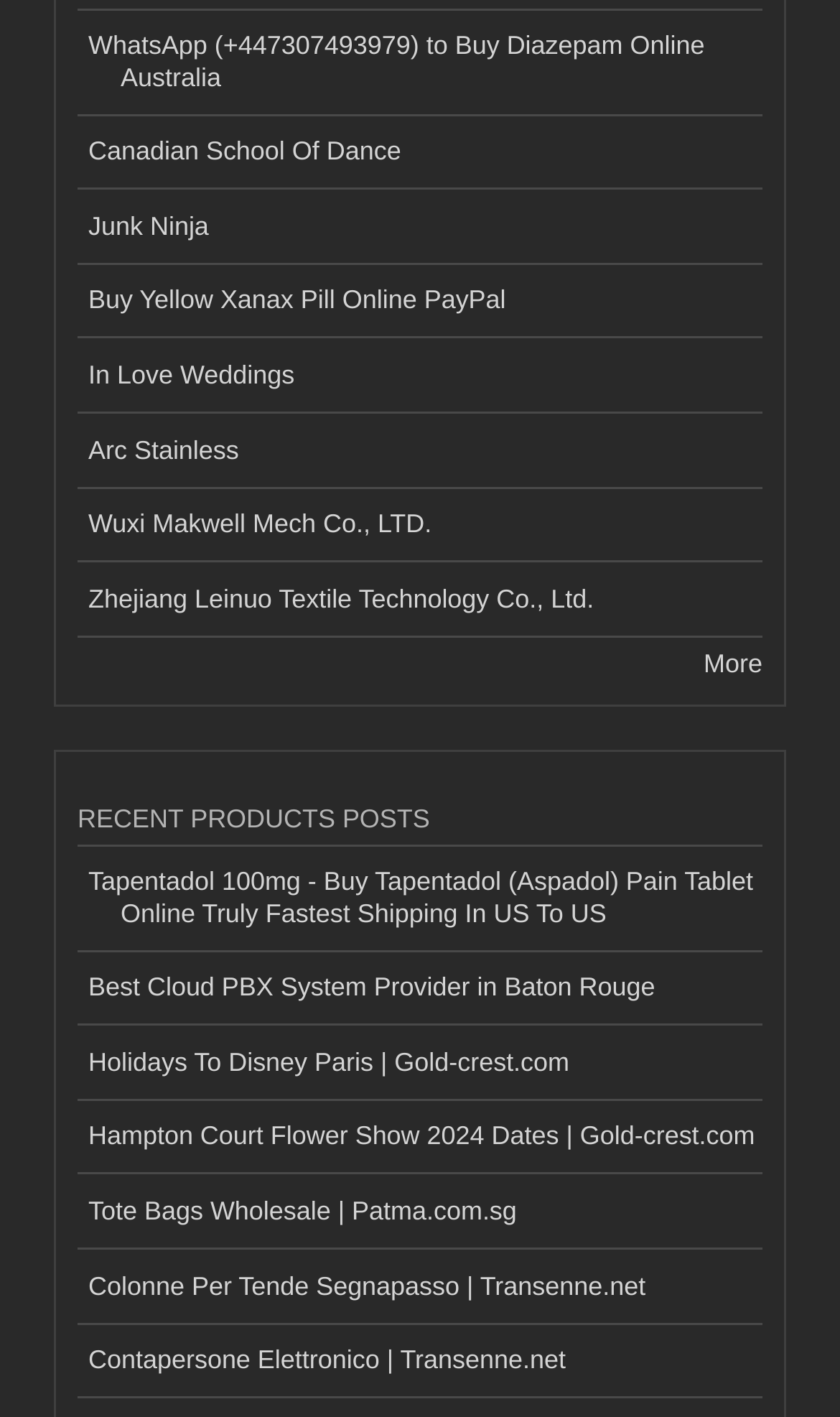Please provide a short answer using a single word or phrase for the question:
How many links are there on the webpage?

15